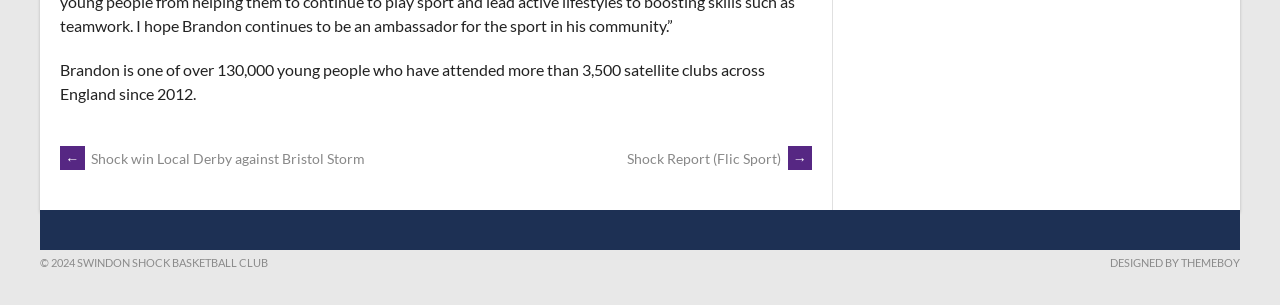How many satellite clubs are there across England?
Refer to the image and give a detailed answer to the question.

I found the answer by looking at the StaticText element with the bounding box coordinates [0.047, 0.195, 0.598, 0.336], which contains the text 'Brandon is one of over 130,000 young people who have attended more than 3,500 satellite clubs across England since 2012'.